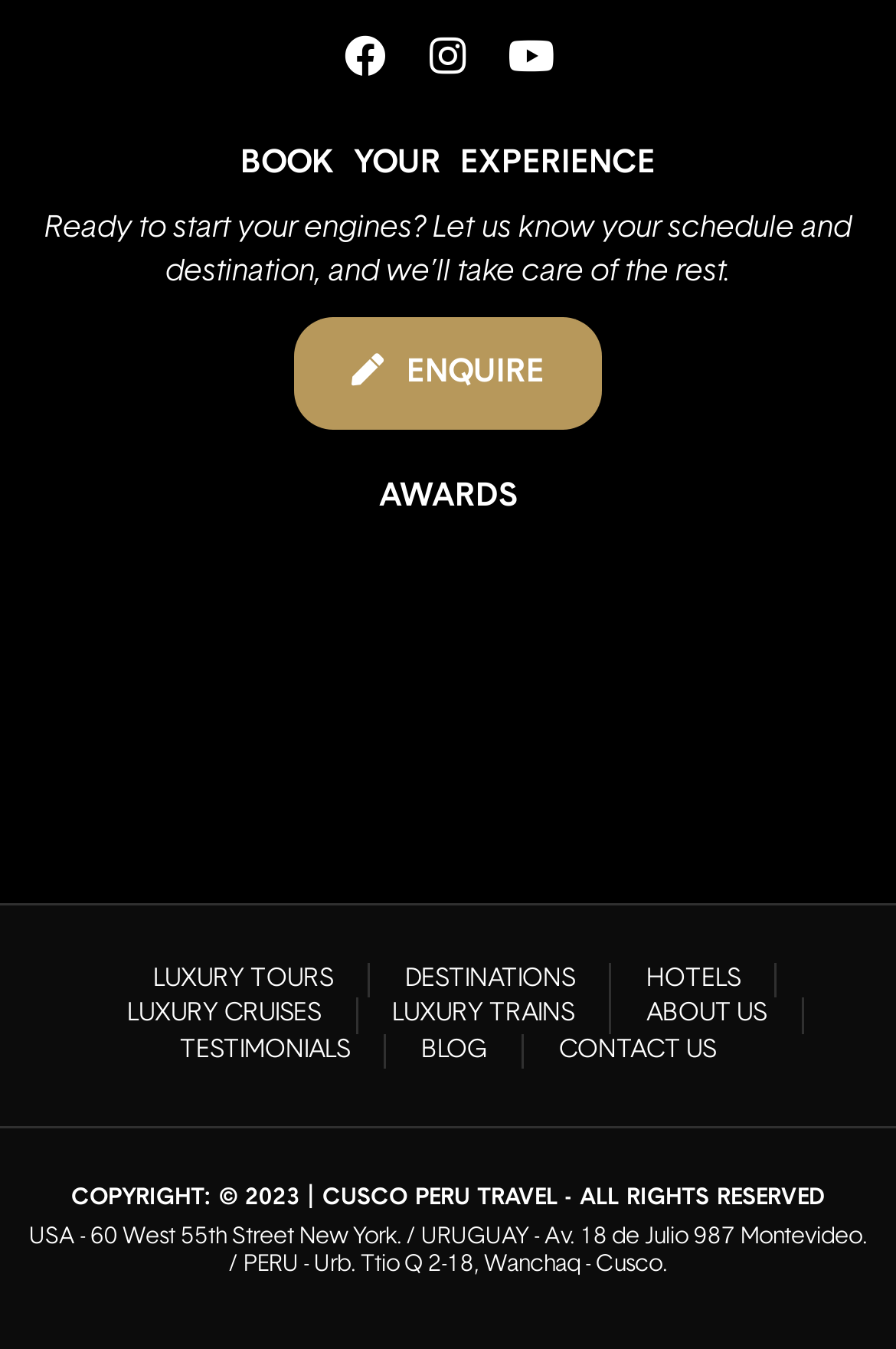Extract the bounding box of the UI element described as: "HOTELS".

[0.721, 0.714, 0.826, 0.74]